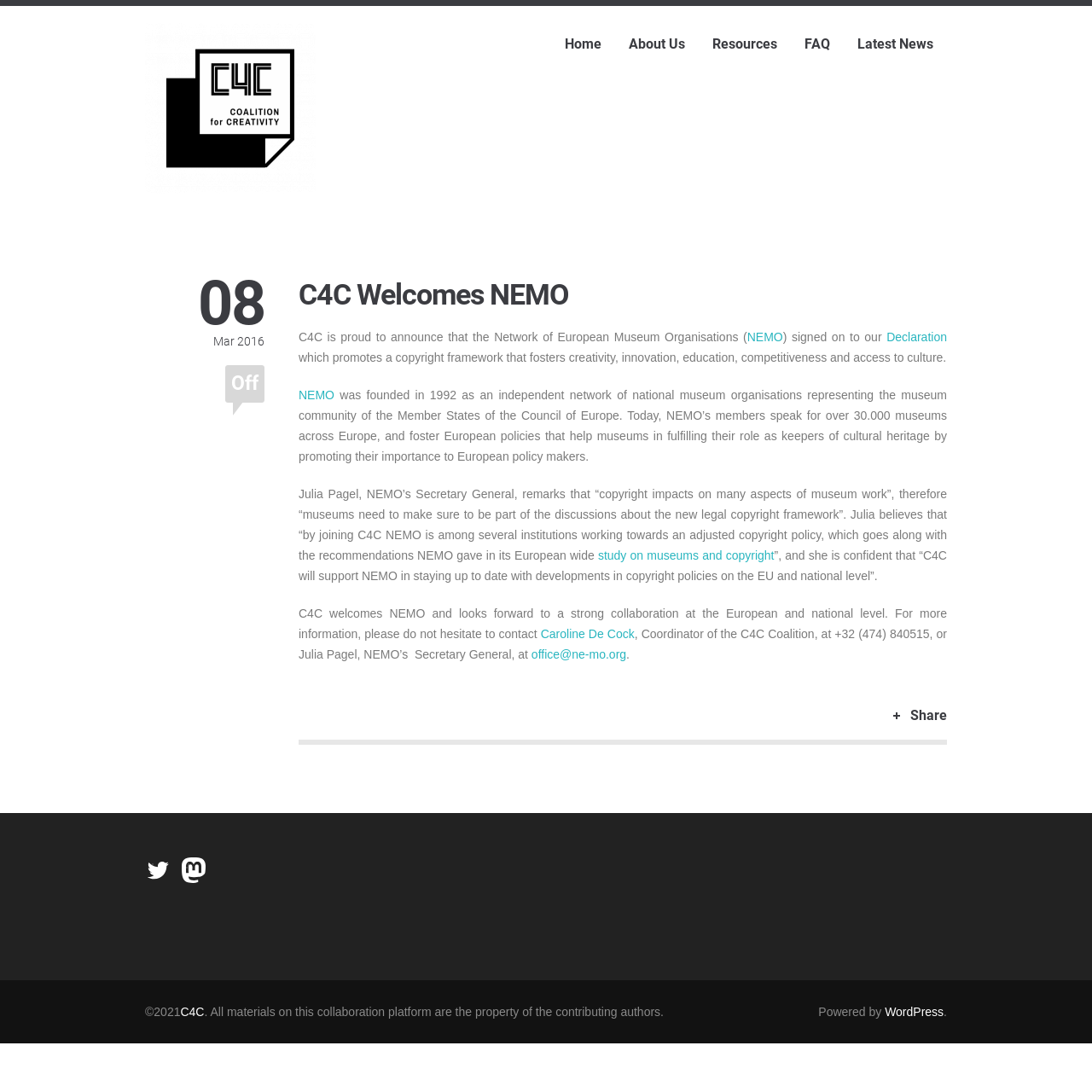Please identify the bounding box coordinates of the element that needs to be clicked to perform the following instruction: "Go to software page".

None